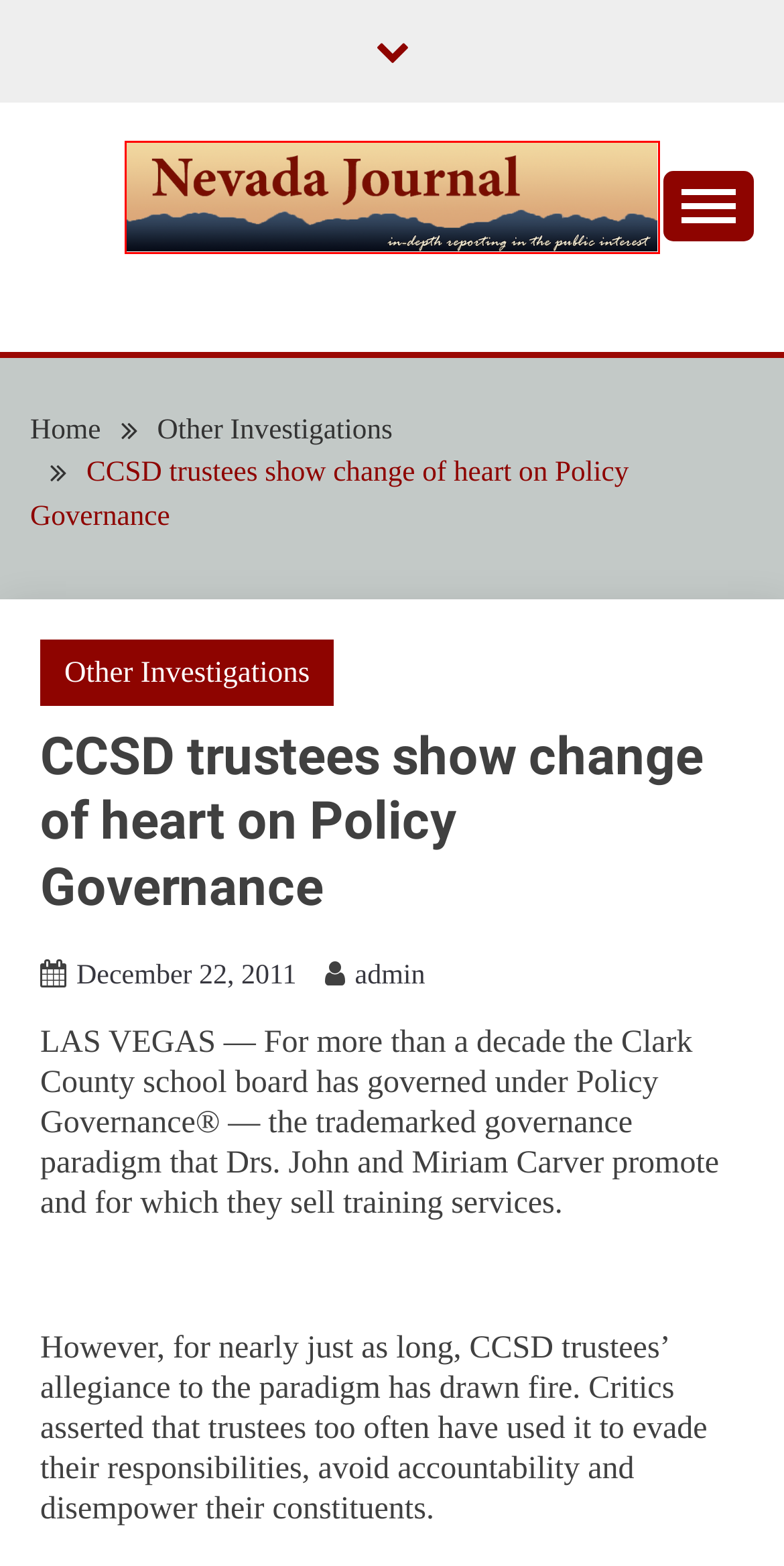Review the screenshot of a webpage that includes a red bounding box. Choose the webpage description that best matches the new webpage displayed after clicking the element within the bounding box. Here are the candidates:
A. November 2015 – Nevada Journal
B. Part 4B: Sandbagged at Beckley – Nevada Journal
C. June 2017 – Nevada Journal
D. December 2013 – Nevada Journal
E. Nevada Journal – In-depth reporting in the public interest
F. Lots of stuff – Nevada Journal
G. January 2021 – Nevada Journal
H. November 2020 – Nevada Journal

E